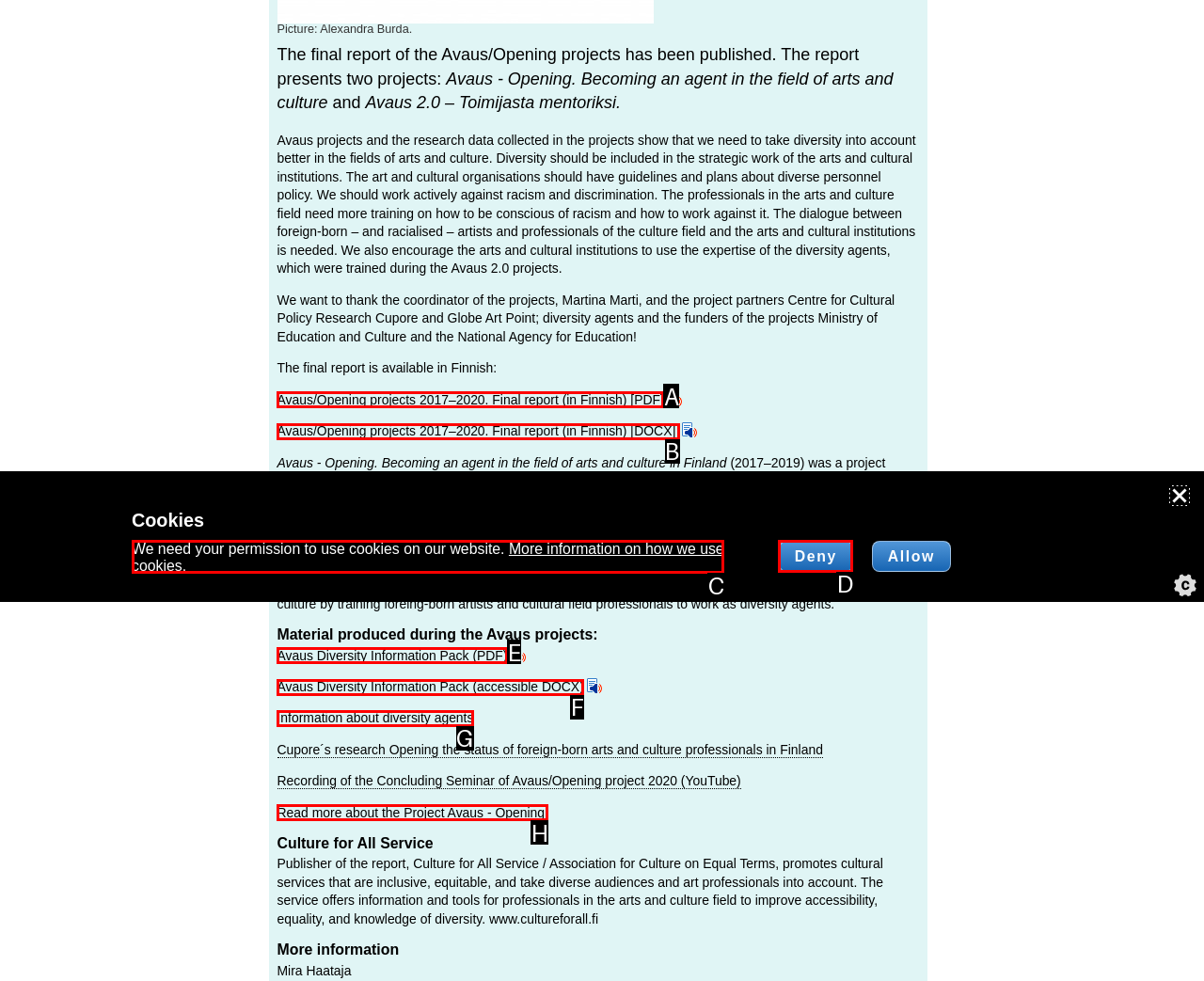Please provide the letter of the UI element that best fits the following description: Avaus Diversity Information Pack (PDF)
Respond with the letter from the given choices only.

E